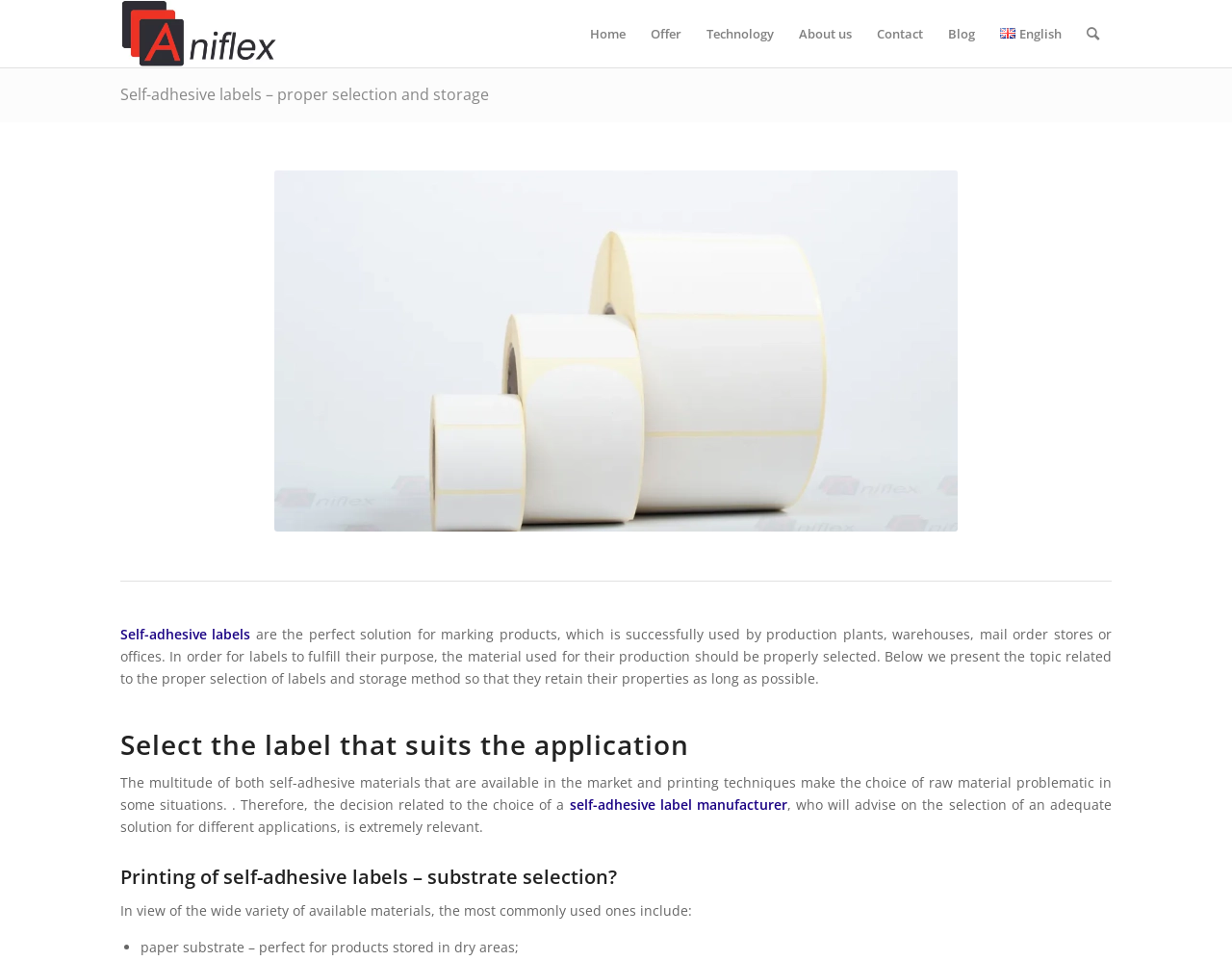Please give the bounding box coordinates of the area that should be clicked to fulfill the following instruction: "read about technology". The coordinates should be in the format of four float numbers from 0 to 1, i.e., [left, top, right, bottom].

[0.563, 0.0, 0.638, 0.07]